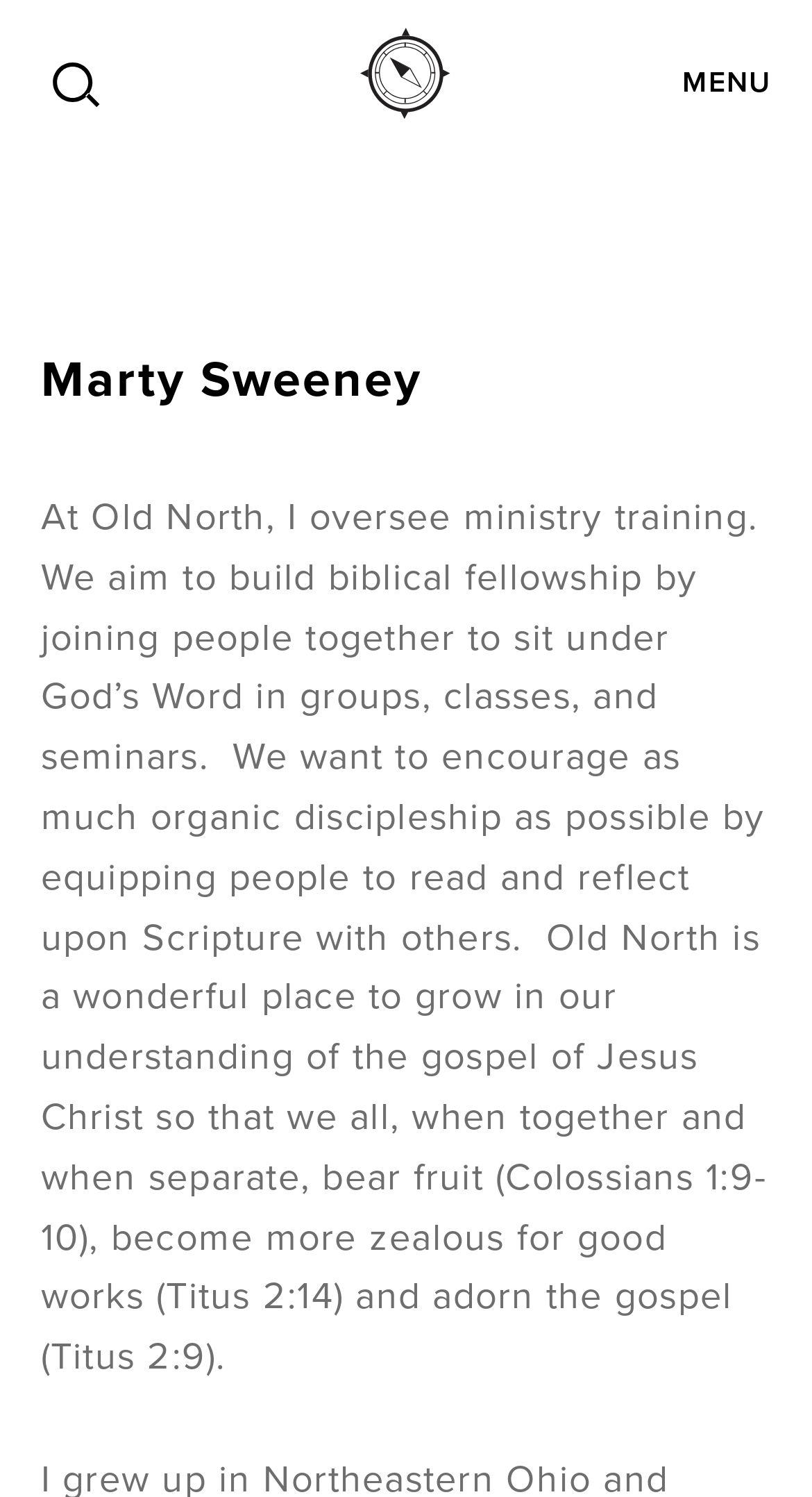What is the biblical reference mentioned?
Using the information presented in the image, please offer a detailed response to the question.

The description of Marty Sweeney's role mentions that the goal is to 'grow in our understanding of the gospel of Jesus Christ so that we all, when together and when separate, bear fruit (Colossians 1:9-10)', indicating that Colossians 1:9-10 is a relevant biblical reference.